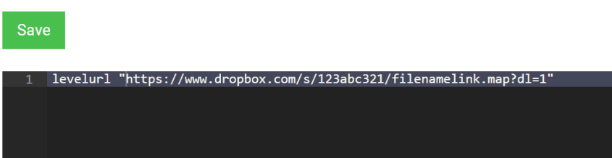Examine the image and give a thorough answer to the following question:
What is the function of the green button?

The prominent green button above the code snippet is labeled 'Save'. Its function is to allow users to save the changes they made to the 'levelurl' command, specifically the URL input, once they have entered their desired link. This ensures that the custom map configuration is effectively implemented.